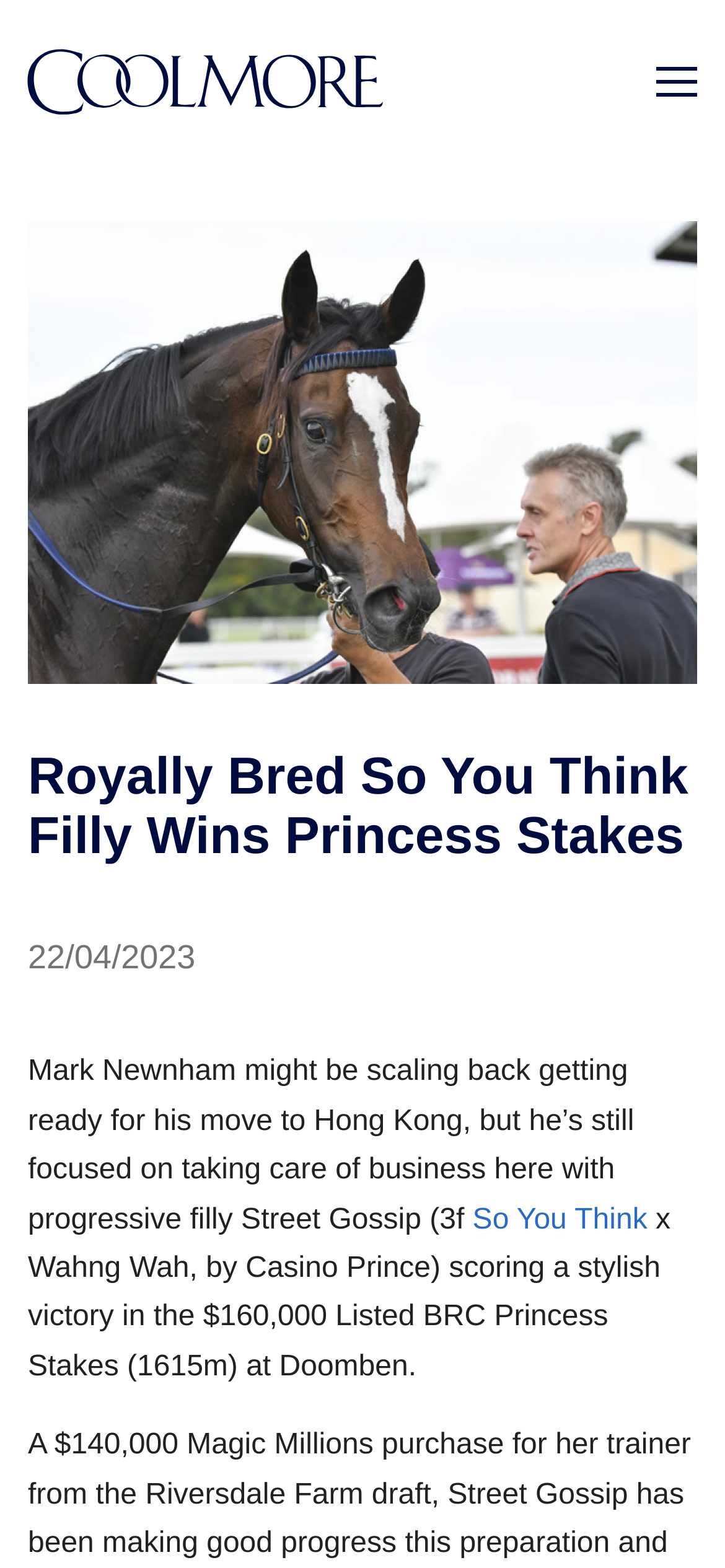What is the distance of the Princess Stakes?
We need a detailed and exhaustive answer to the question. Please elaborate.

The answer can be found in the text 'scoring a stylish victory in the $160,000 Listed BRC Princess Stakes (1615m) at Doomben'.